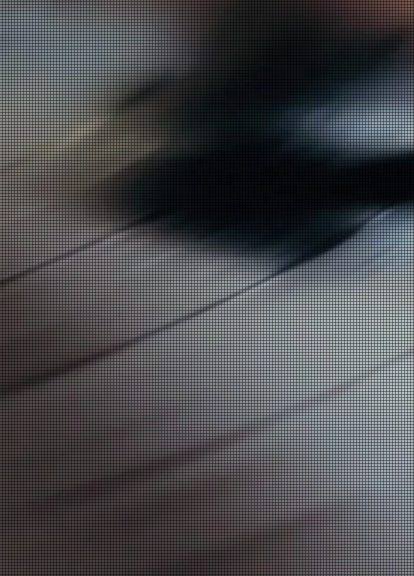What is the tone of the newly designed spaces?
Look at the image and answer the question with a single word or phrase.

Warm and inviting